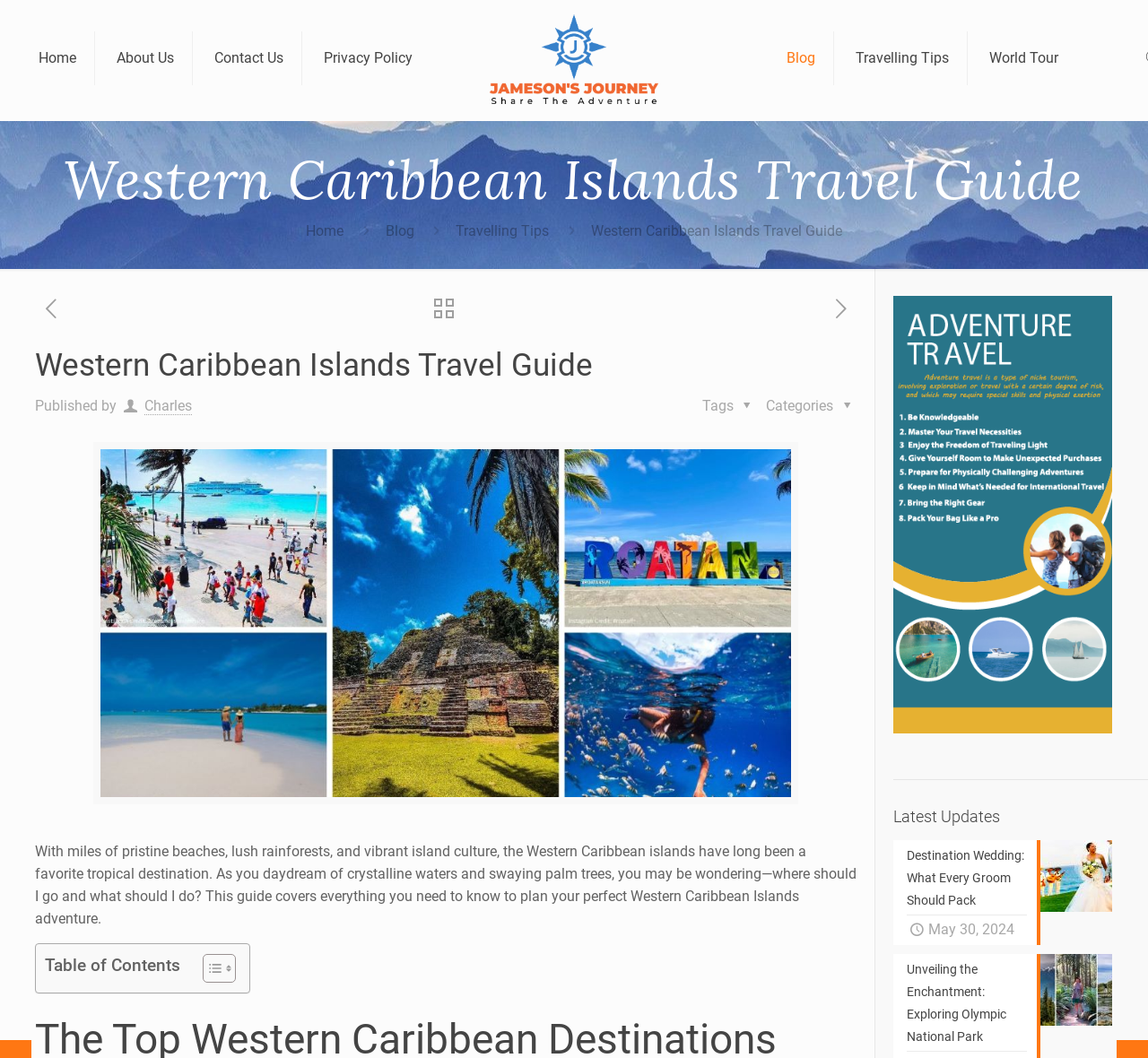What is the main topic of the travel guide?
Using the image as a reference, give an elaborate response to the question.

The main topic of the travel guide can be inferred from the heading 'Western Caribbean Islands Travel Guide' and the static text 'With miles of pristine beaches, lush rainforests, and vibrant island culture, the Western Caribbean islands have long been a favorite tropical destination.' This suggests that the travel guide is focused on the Western Caribbean Islands.